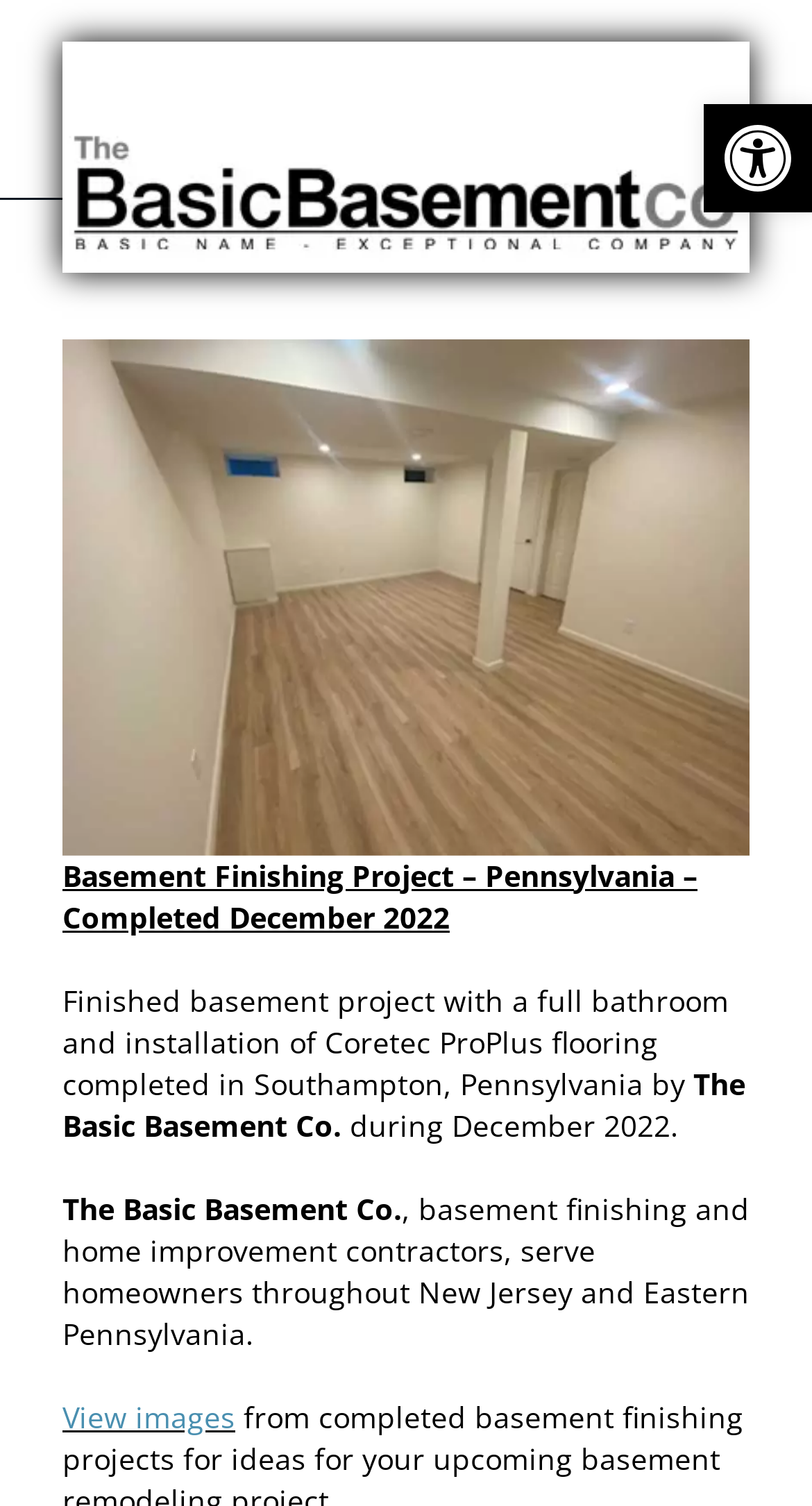What is the purpose of the button at the top right?
Give a thorough and detailed response to the question.

I found the purpose of the button by looking at the image and text next to it, which says 'Accessibility Tools'. This suggests that the button is used to open a toolbar with accessibility tools.